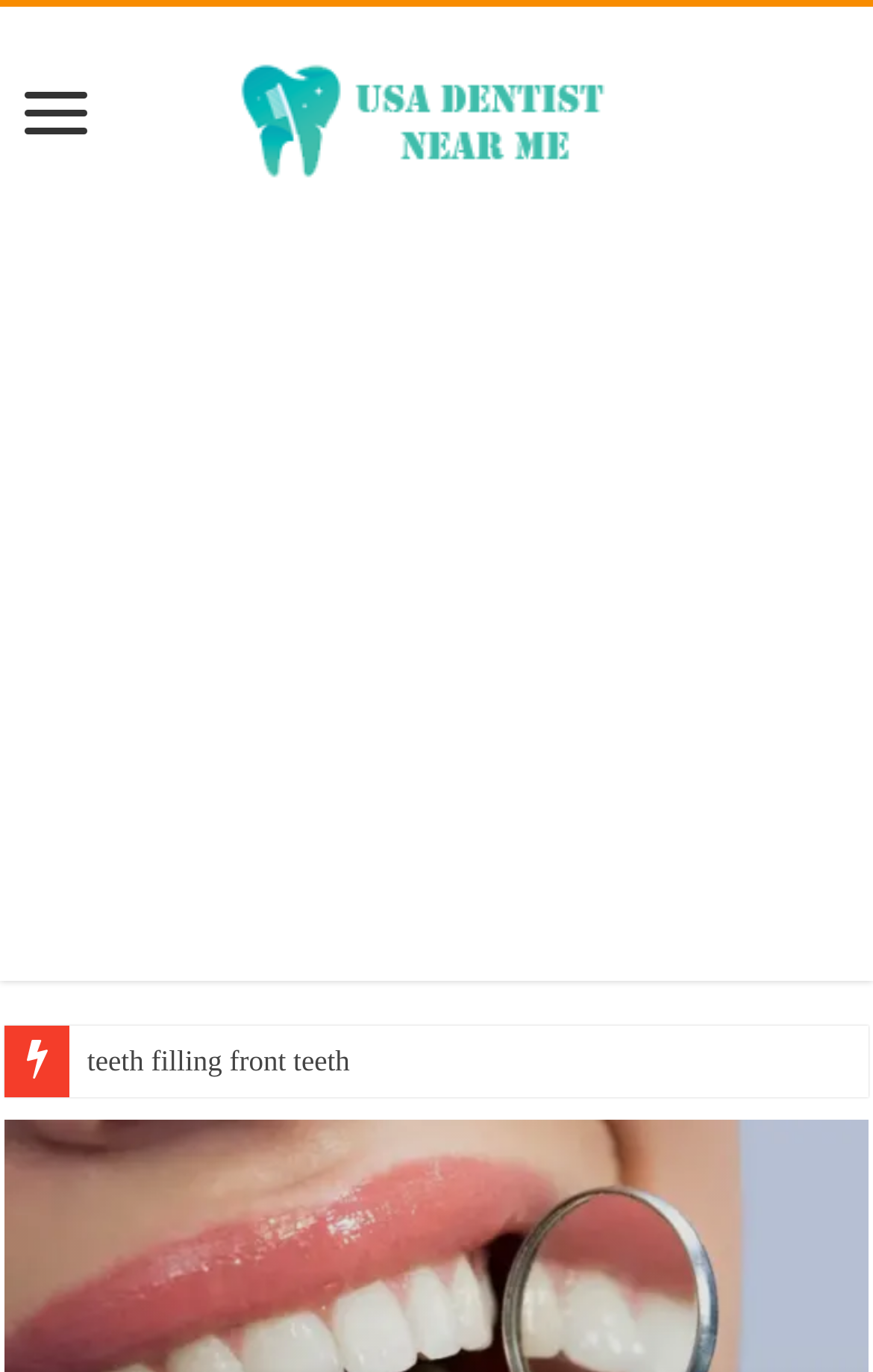What is the purpose of the iframe?
Refer to the screenshot and answer in one word or phrase.

Advertisement